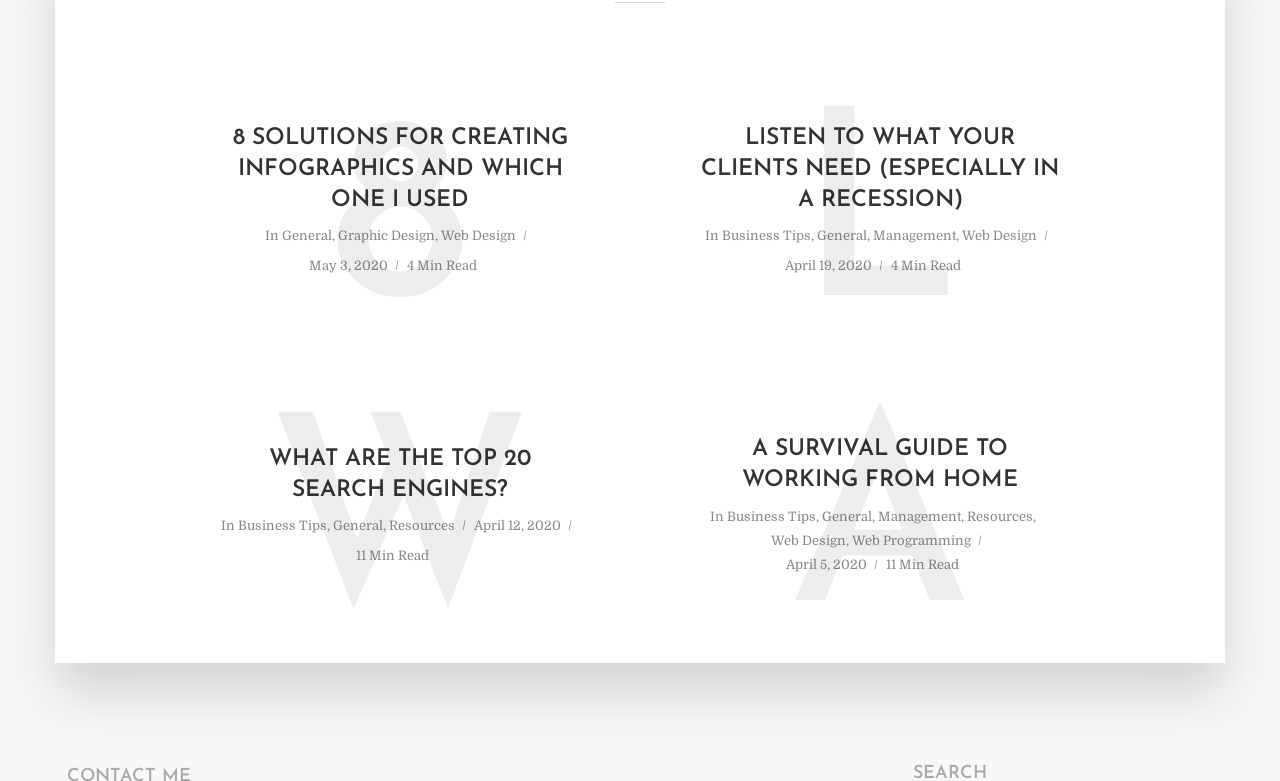Could you provide the bounding box coordinates for the portion of the screen to click to complete this instruction: "view the post about listening to clients' needs"?

[0.547, 0.158, 0.828, 0.277]